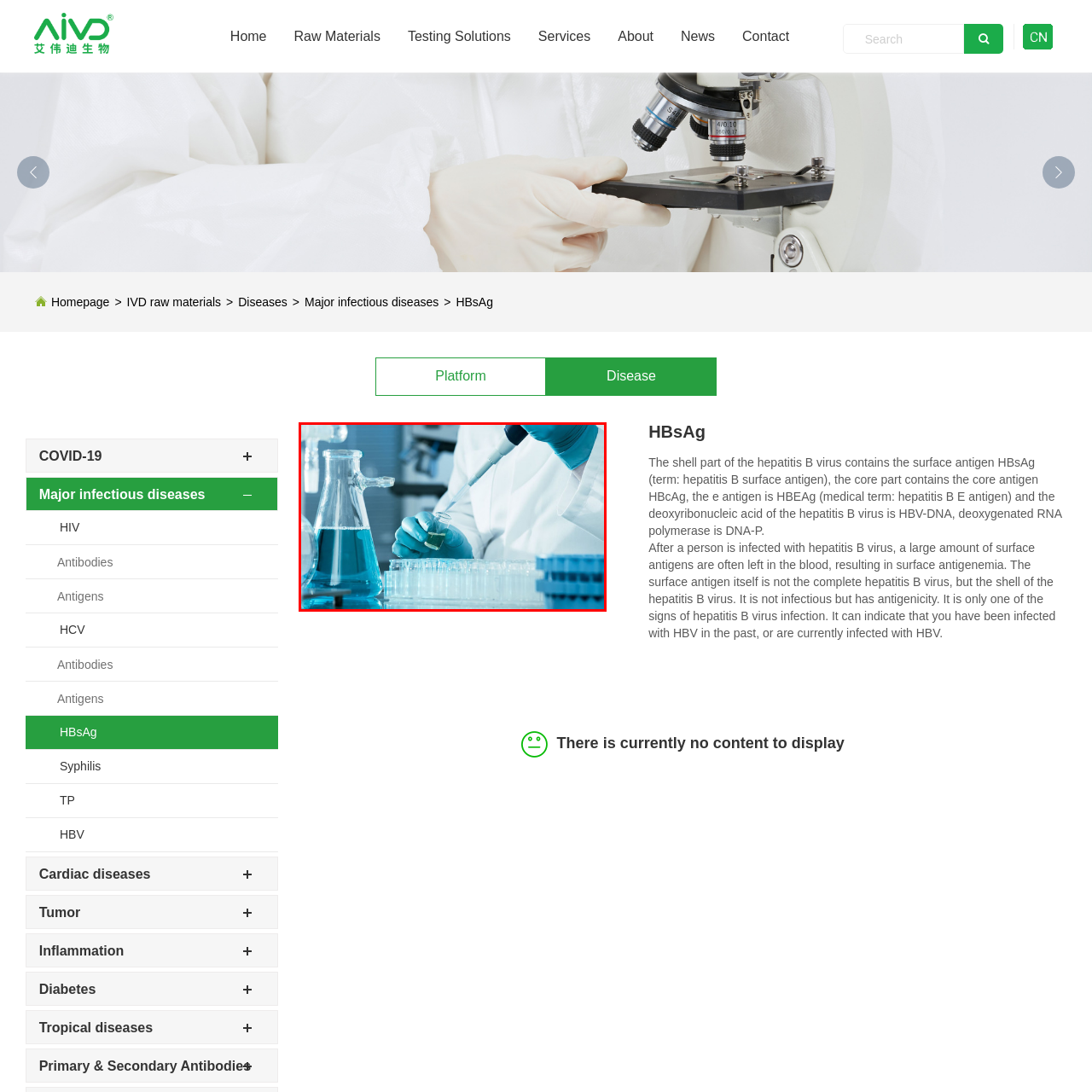Thoroughly describe the contents of the image enclosed in the red rectangle.

In a laboratory setting, a scientist in a white lab coat is engaged in precise pipetting. The individual, wearing protective gloves, uses a micropipette to transfer a green liquid from a small container into a vial. Surrounding them are various glassware, including a large beaker filled with blue liquid, and multiple test tubes arranged in a tray. The scene captures a moment of concentration and meticulousness, reflecting the scientific process involved in research and experimentation. The background features a blurred arrangement of lab equipment, emphasizing the technical environment in which the work is being conducted.